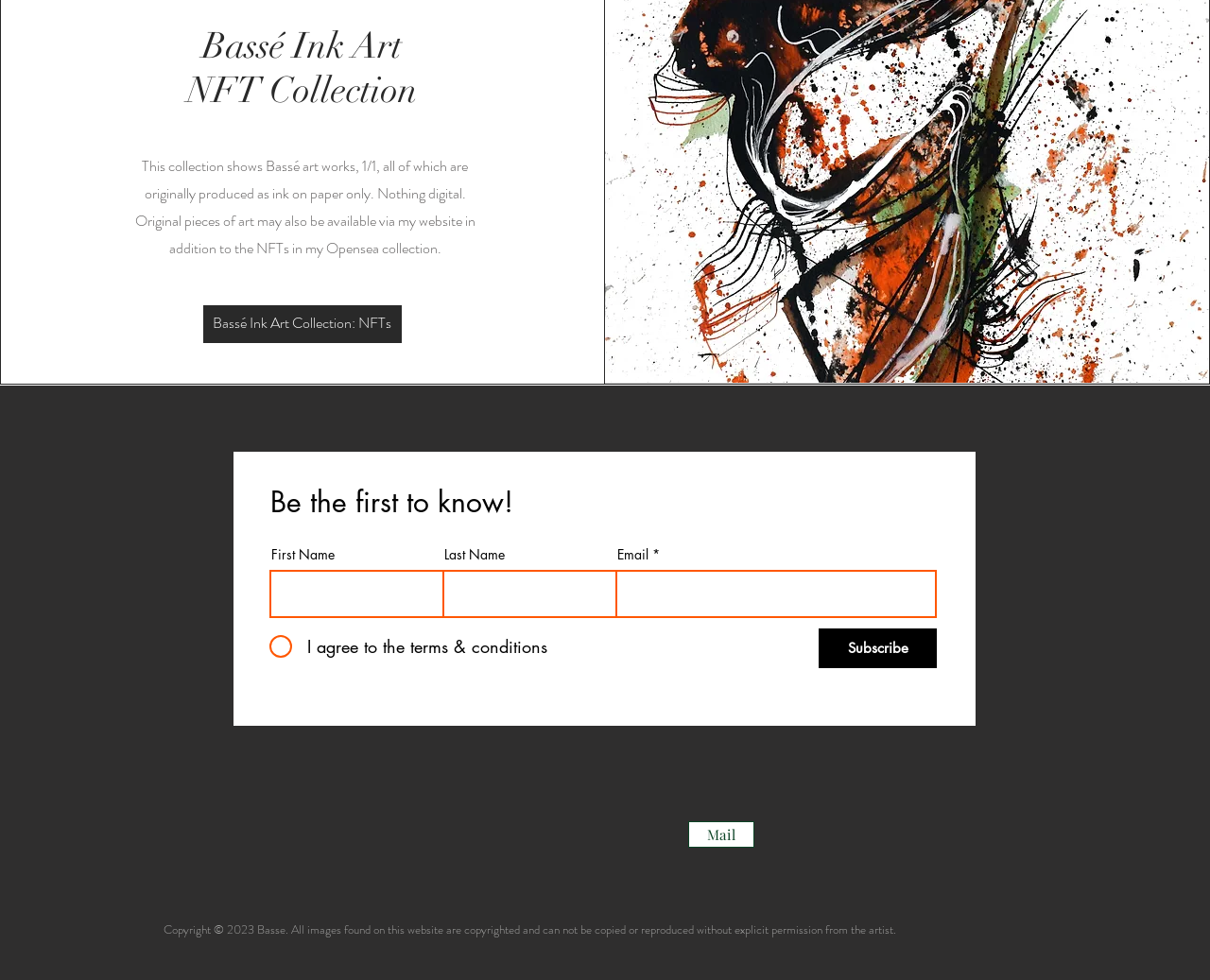What is the name of the NFT collection?
Give a single word or phrase answer based on the content of the image.

Bassé Ink Art